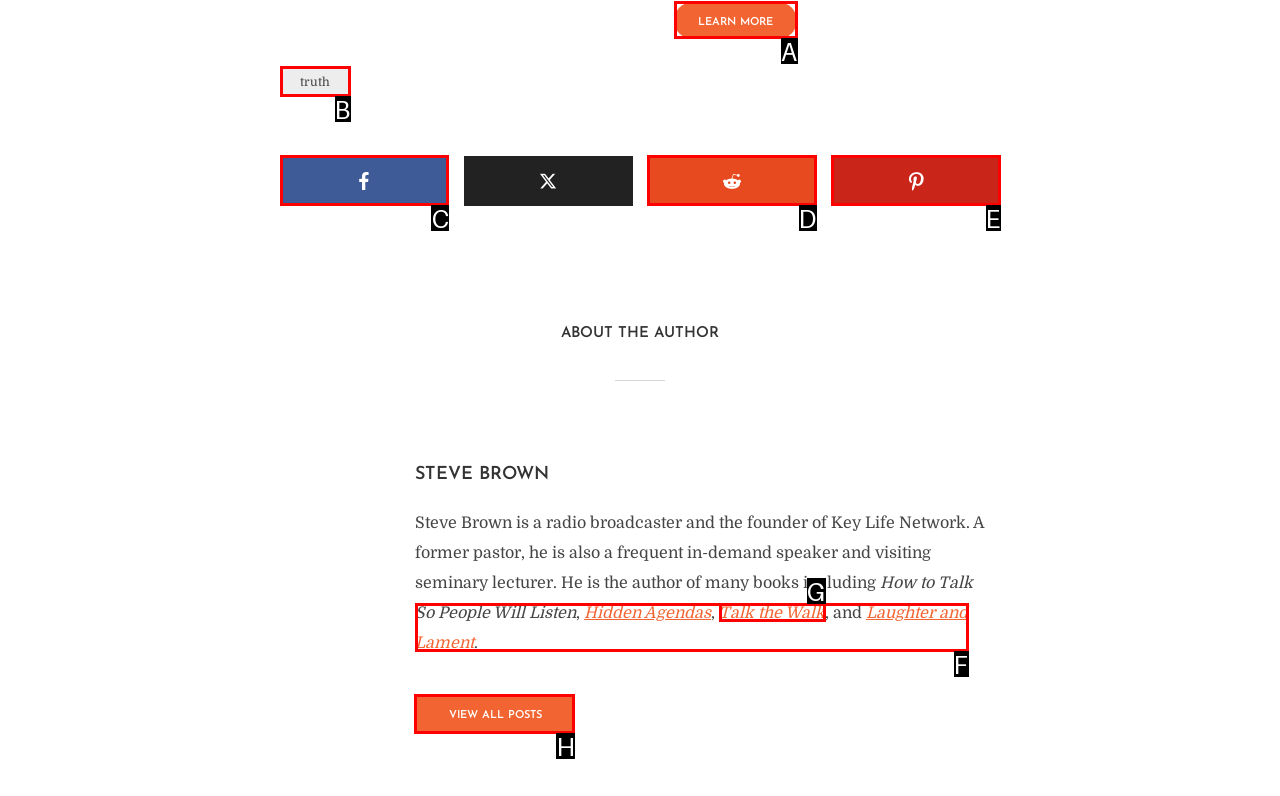Decide which letter you need to select to fulfill the task: View all posts
Answer with the letter that matches the correct option directly.

H